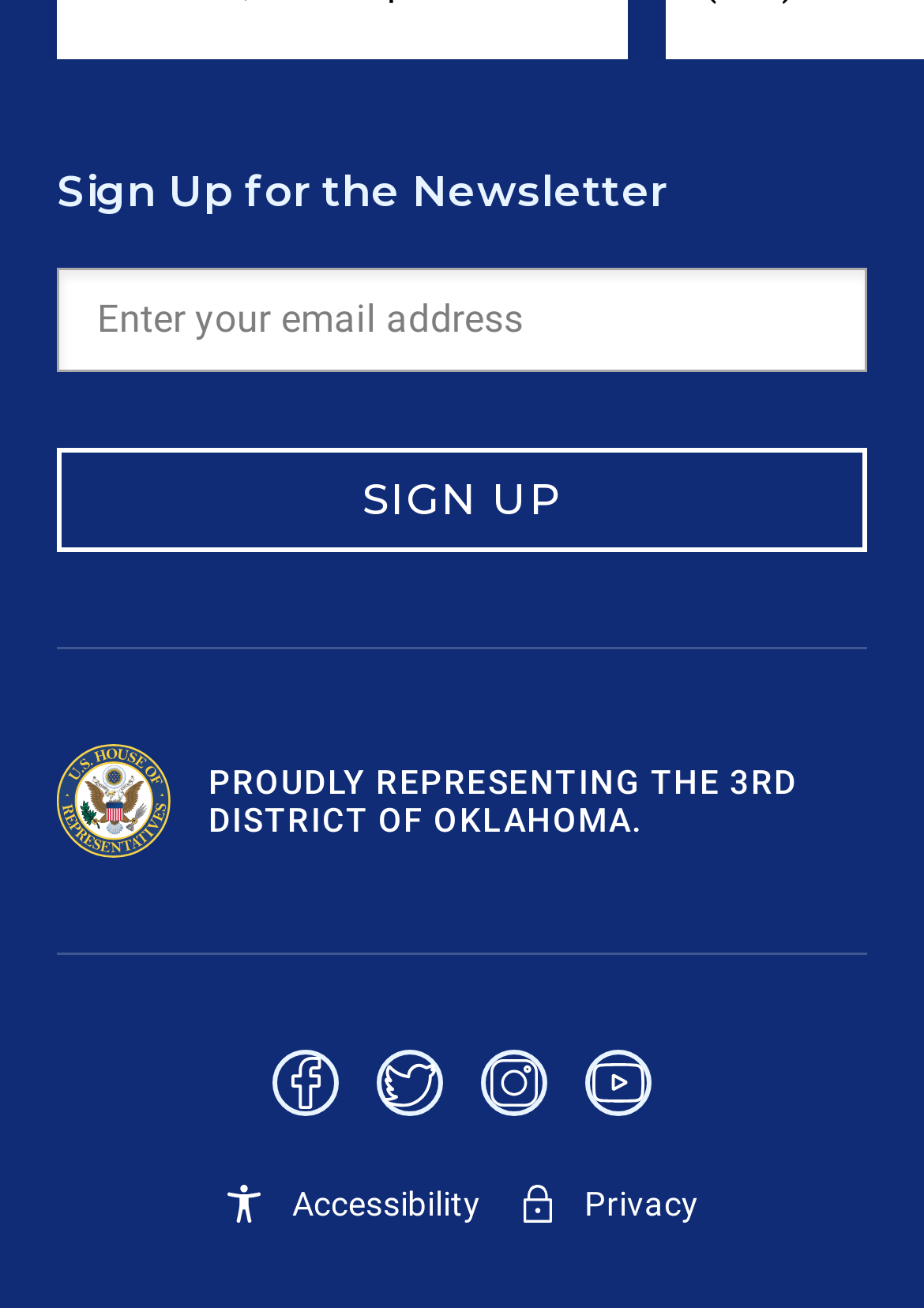With reference to the image, please provide a detailed answer to the following question: How many links are available at the bottom of the page?

There are two links available at the bottom of the page, namely 'Accessibility' and 'Privacy', which are likely related to the webpage's accessibility and privacy policies.